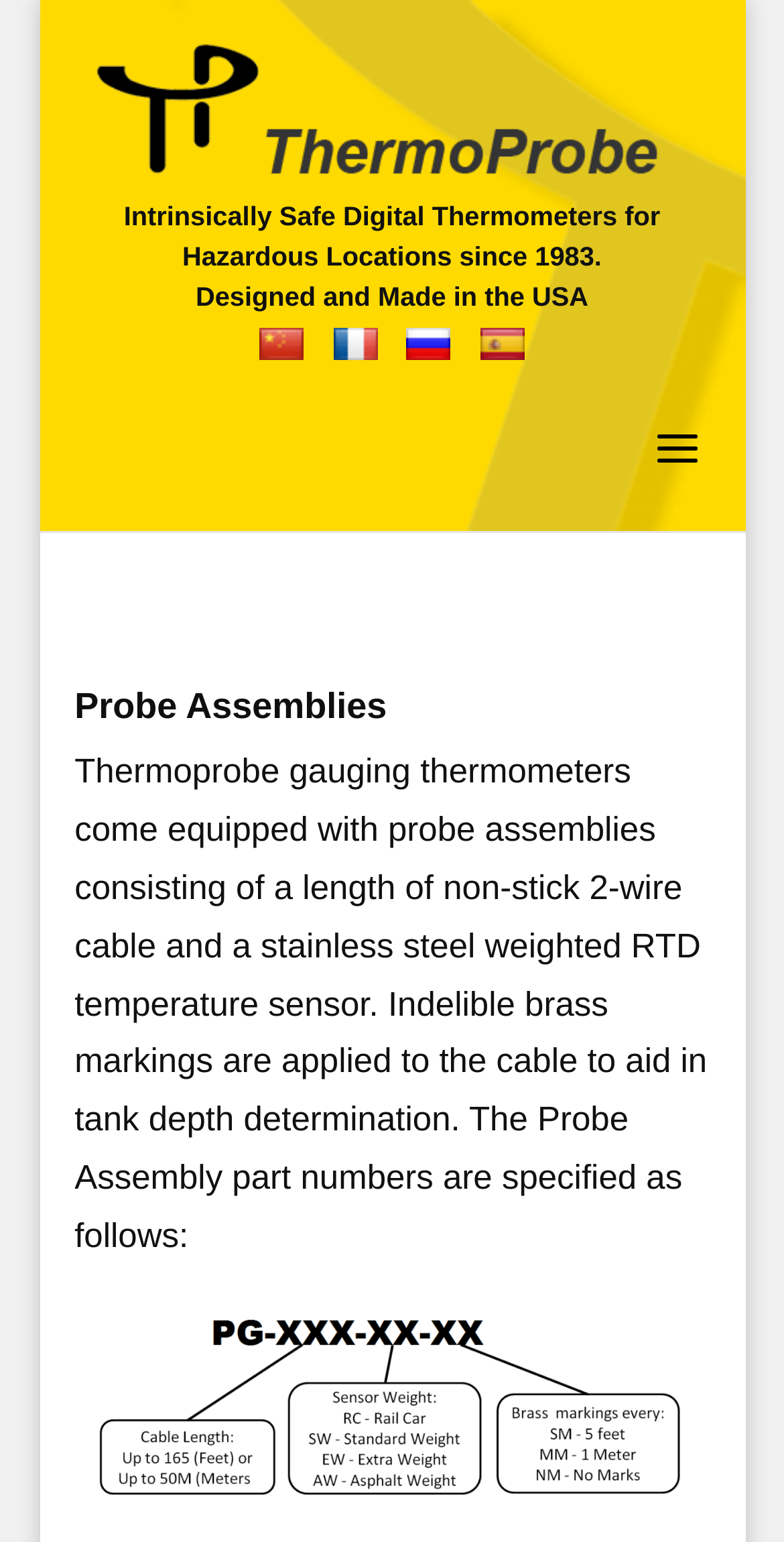From the details in the image, provide a thorough response to the question: What type of sensor is used in the Probe Assembly?

The webpage describes the Probe Assembly as consisting of a length of non-stick 2-wire cable and a stainless steel weighted RTD temperature sensor, which indicates that the sensor used is a stainless steel weighted RTD temperature sensor.